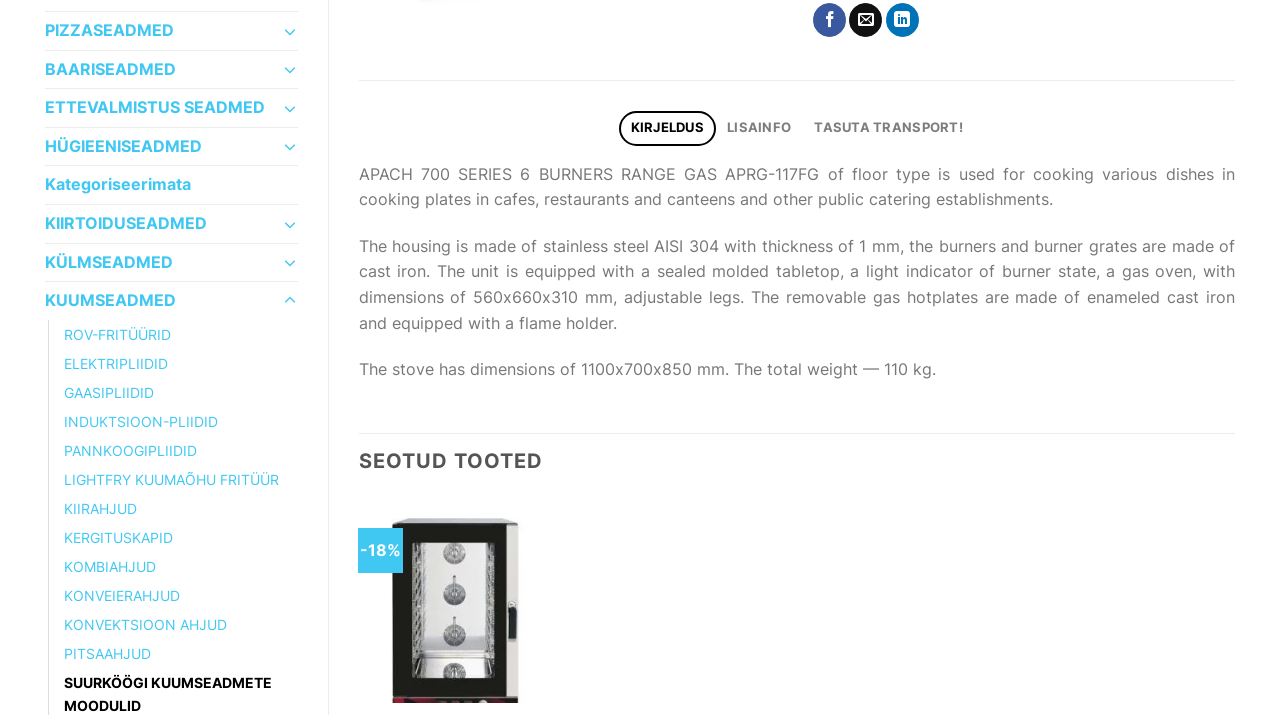Given the element description LIGHTFRY KUUMAÕHU FRITÜÜR, identify the bounding box coordinates for the UI element on the webpage screenshot. The format should be (top-left x, top-left y, bottom-right x, bottom-right y), with values between 0 and 1.

[0.05, 0.65, 0.218, 0.691]